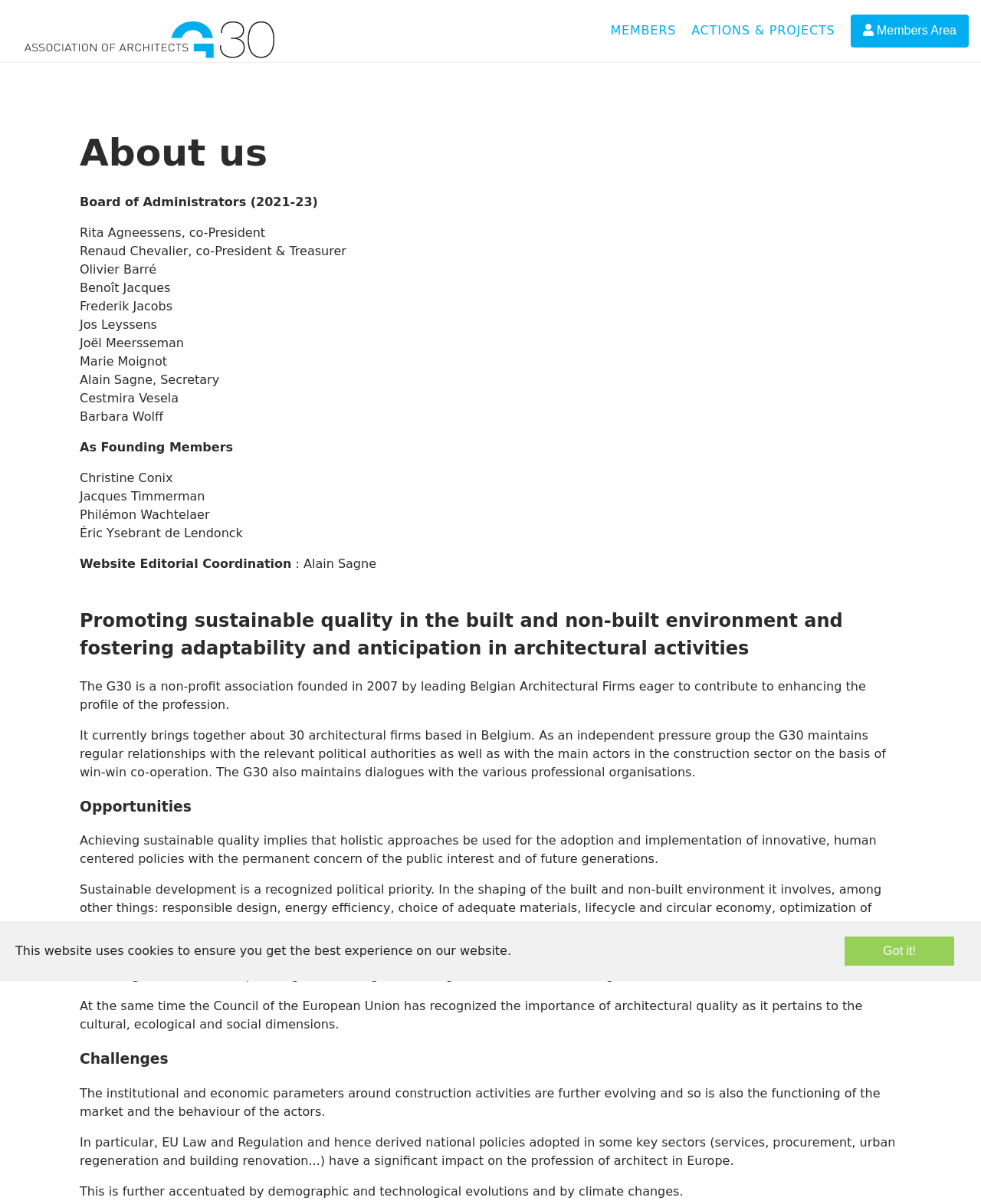Locate the UI element described by Got it! in the provided webpage screenshot. Return the bounding box coordinates in the format (top-left x, top-left y, bottom-right x, bottom-right y), ensuring all values are between 0 and 1.

[0.861, 0.778, 0.973, 0.802]